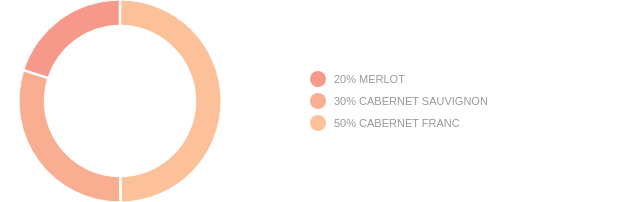Describe all the elements visible in the image meticulously.

The image displays a color-coded pie chart illustrating the composition of a Bordeaux Clairet wine blend. It visually represents the percentages of three grape varieties used in the wine: 20% Merlot, 30% Cabernet Sauvignon, and 50% Cabernet Franc. Each segment of the pie chart is distinctly colored, allowing easy differentiation between the grape varieties. Accompanying the chart is a legend that clarifies the proportions for each grape variety, making the information clear for viewers interested in the wine's blend. This informative graphic highlights the intricate balance of flavors contributed by each grape type, essential for understanding the wine's profile.